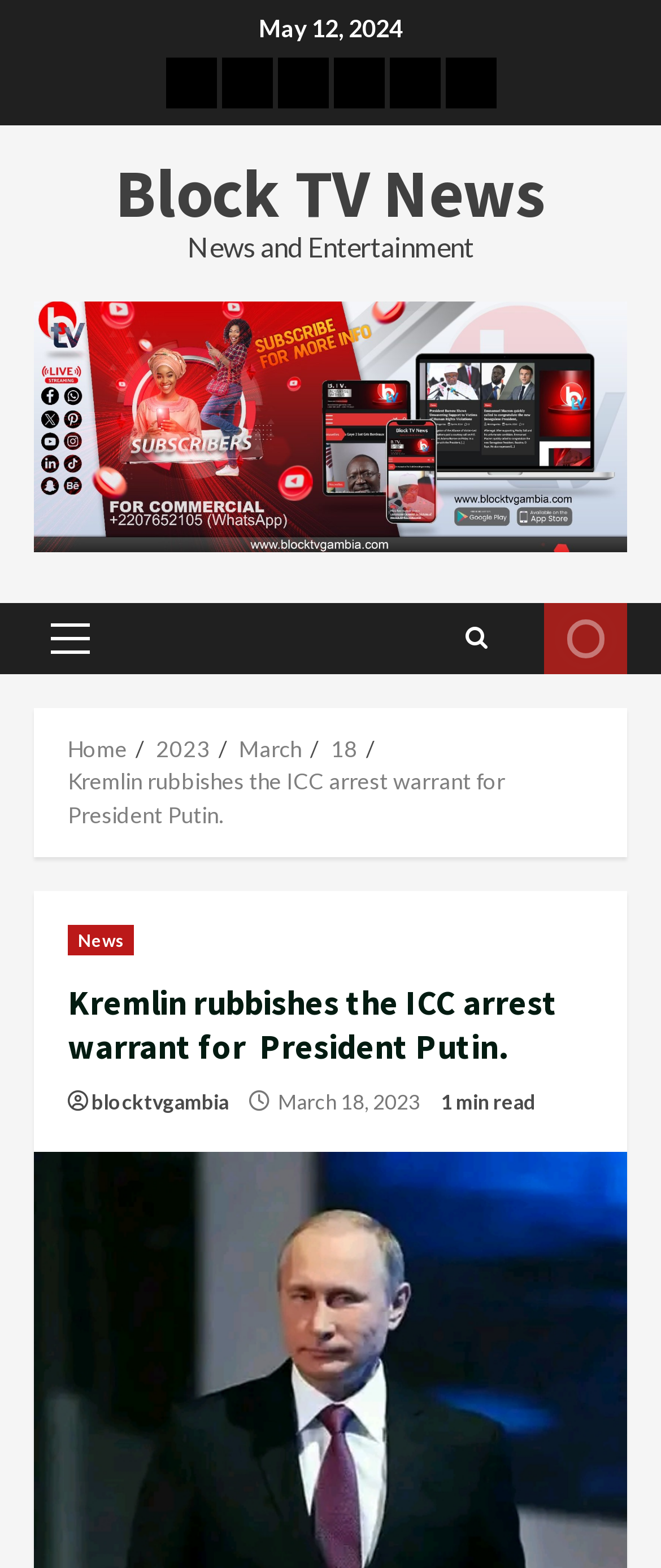What is the category of the news article?
Identify the answer in the screenshot and reply with a single word or phrase.

News